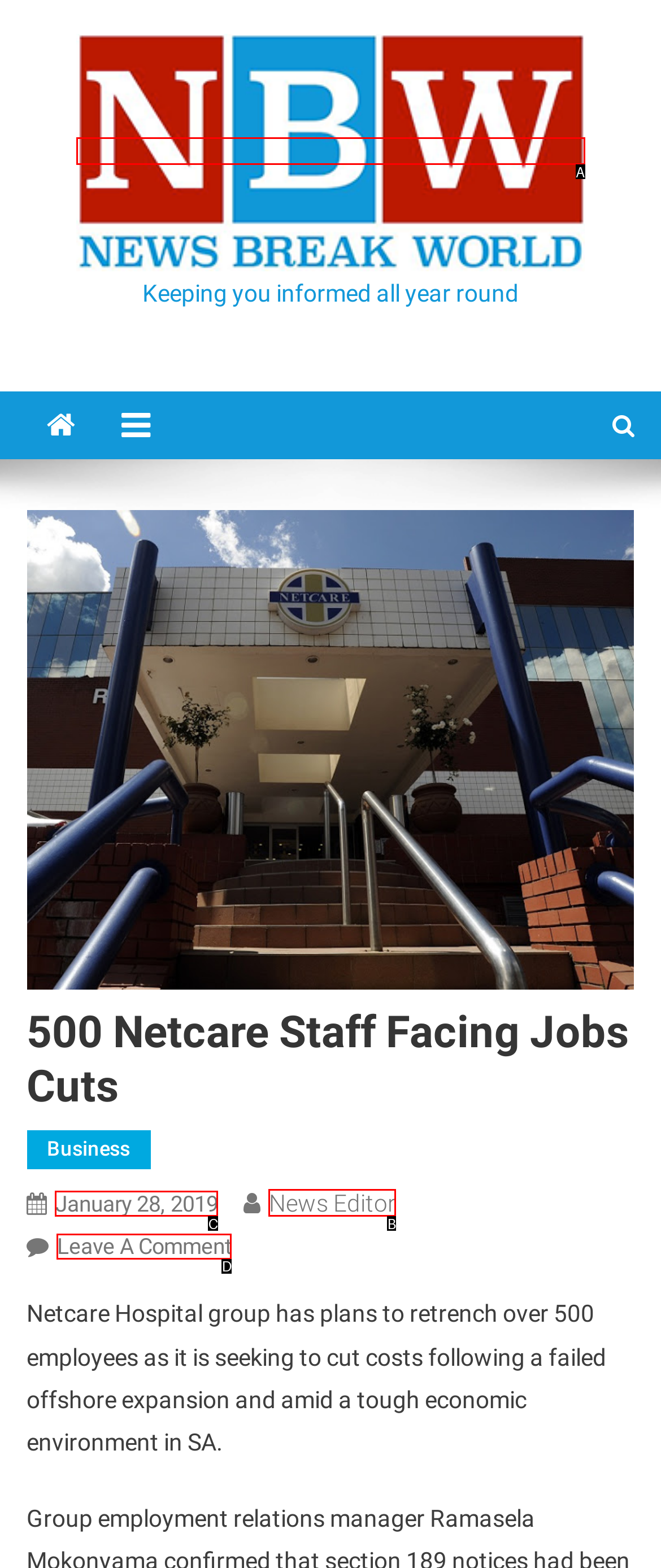Given the description: January 28, 2019January 28, 2019, identify the HTML element that corresponds to it. Respond with the letter of the correct option.

C